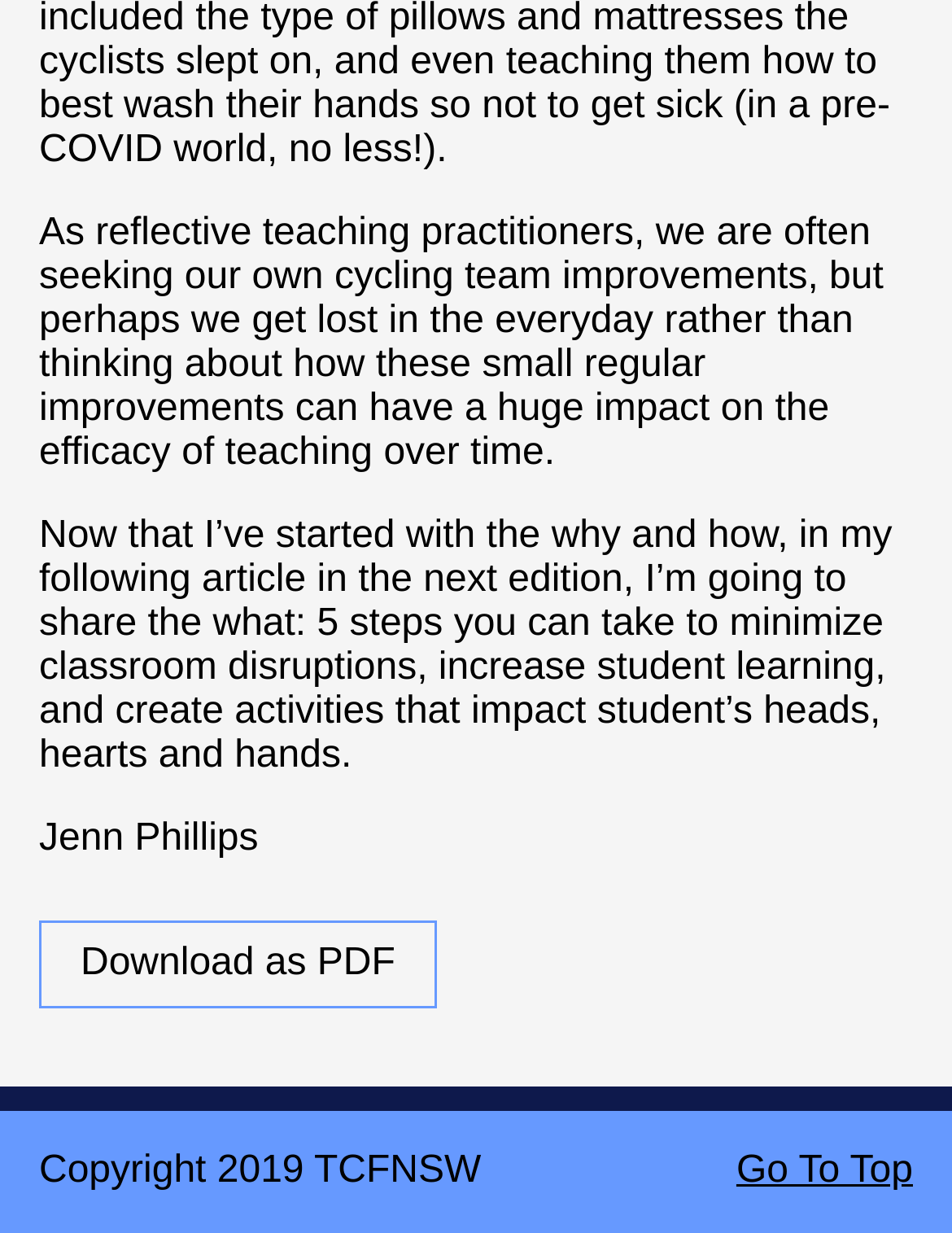What format can this article be downloaded in? Analyze the screenshot and reply with just one word or a short phrase.

PDF